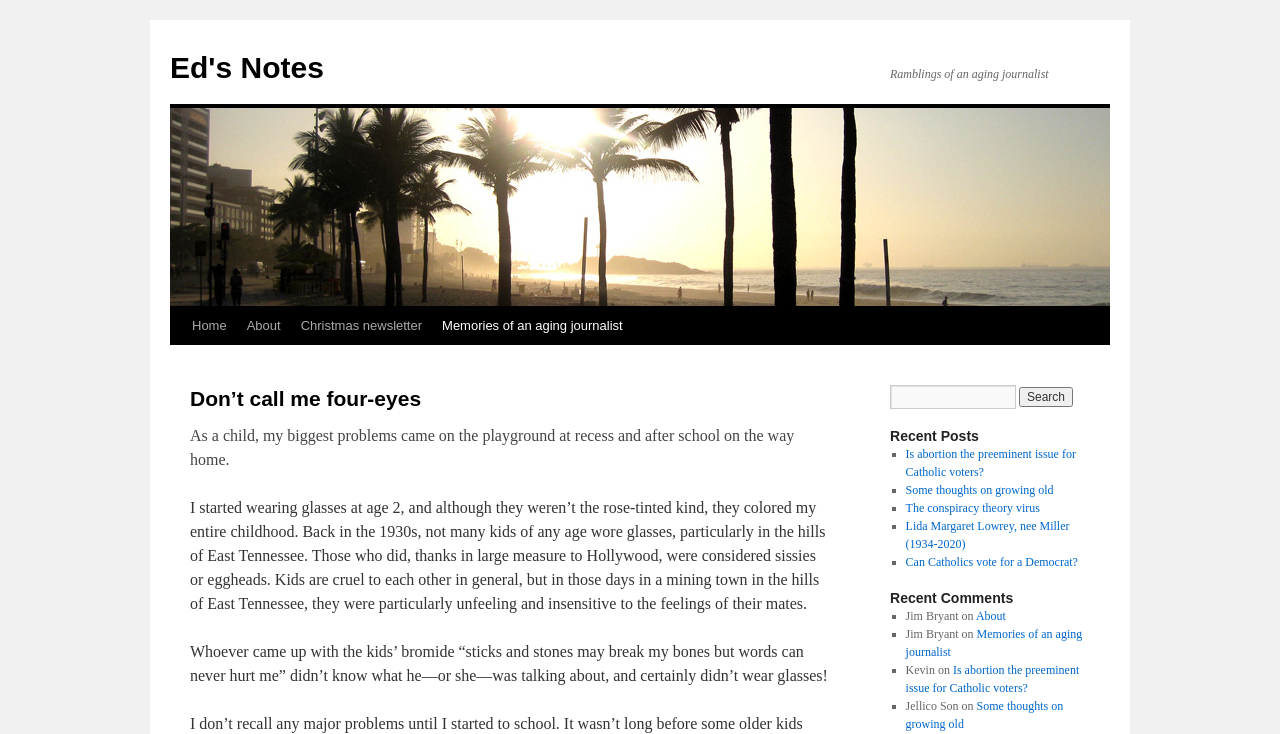Please provide the bounding box coordinates for the element that needs to be clicked to perform the instruction: "View the 'Memories of an aging journalist' post". The coordinates must consist of four float numbers between 0 and 1, formatted as [left, top, right, bottom].

[0.707, 0.854, 0.845, 0.898]